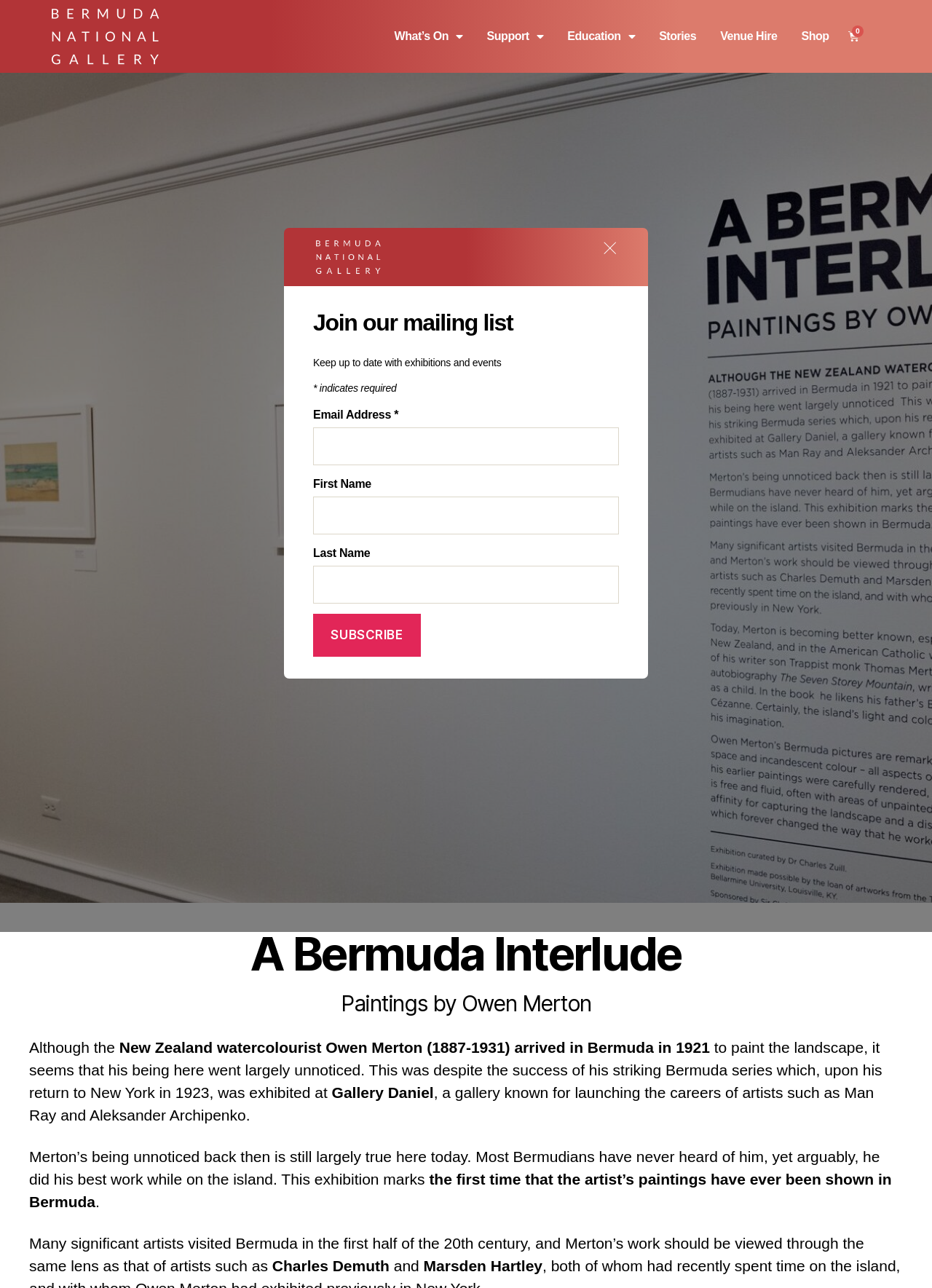Using the description: "parent_node: Last Name name="LNAME"", identify the bounding box of the corresponding UI element in the screenshot.

[0.336, 0.439, 0.664, 0.469]